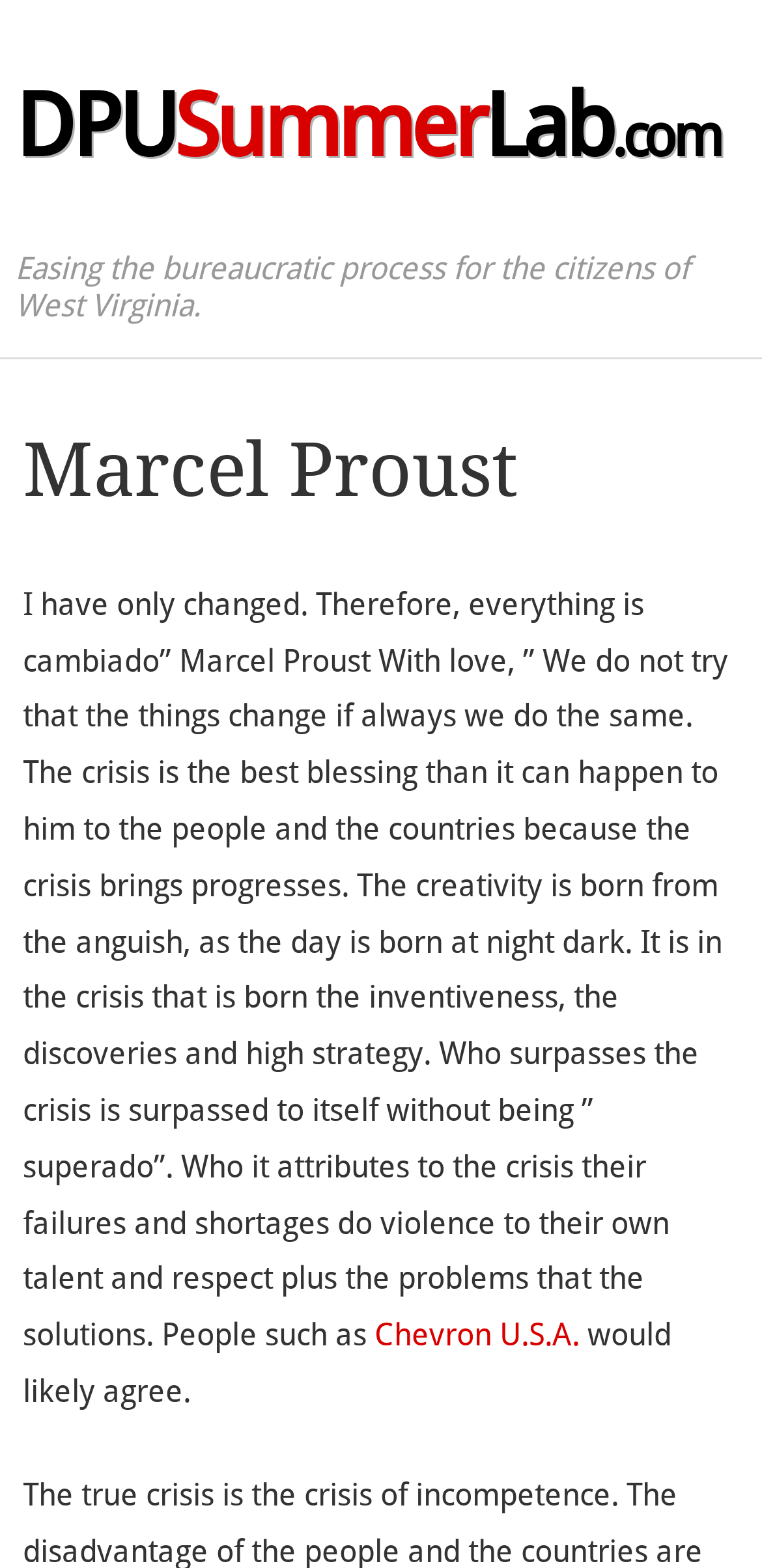Summarize the webpage comprehensively, mentioning all visible components.

The webpage is about Marcel Proust and the DPU Summer Lab. At the top left of the page, there is a heading that reads "DPUSummerLab.com", which is also a clickable link. Below this heading, there is another heading that describes the purpose of the webpage, stating "Easing the bureaucratic process for the citizens of West Virginia." 

To the right of this heading, there is a smaller heading that displays the name "Marcel Proust". Below this, there is a block of text that quotes Marcel Proust, discussing the importance of crisis and change in bringing about progress and creativity. This text takes up most of the page's content area.

At the bottom right of the quote, there is a link to "Chevron U.S.A.", and a short sentence that reads "would likely agree." Overall, the webpage appears to be a simple presentation of a quote and a brief description of the DPU Summer Lab's purpose, with a few links and headings scattered throughout.